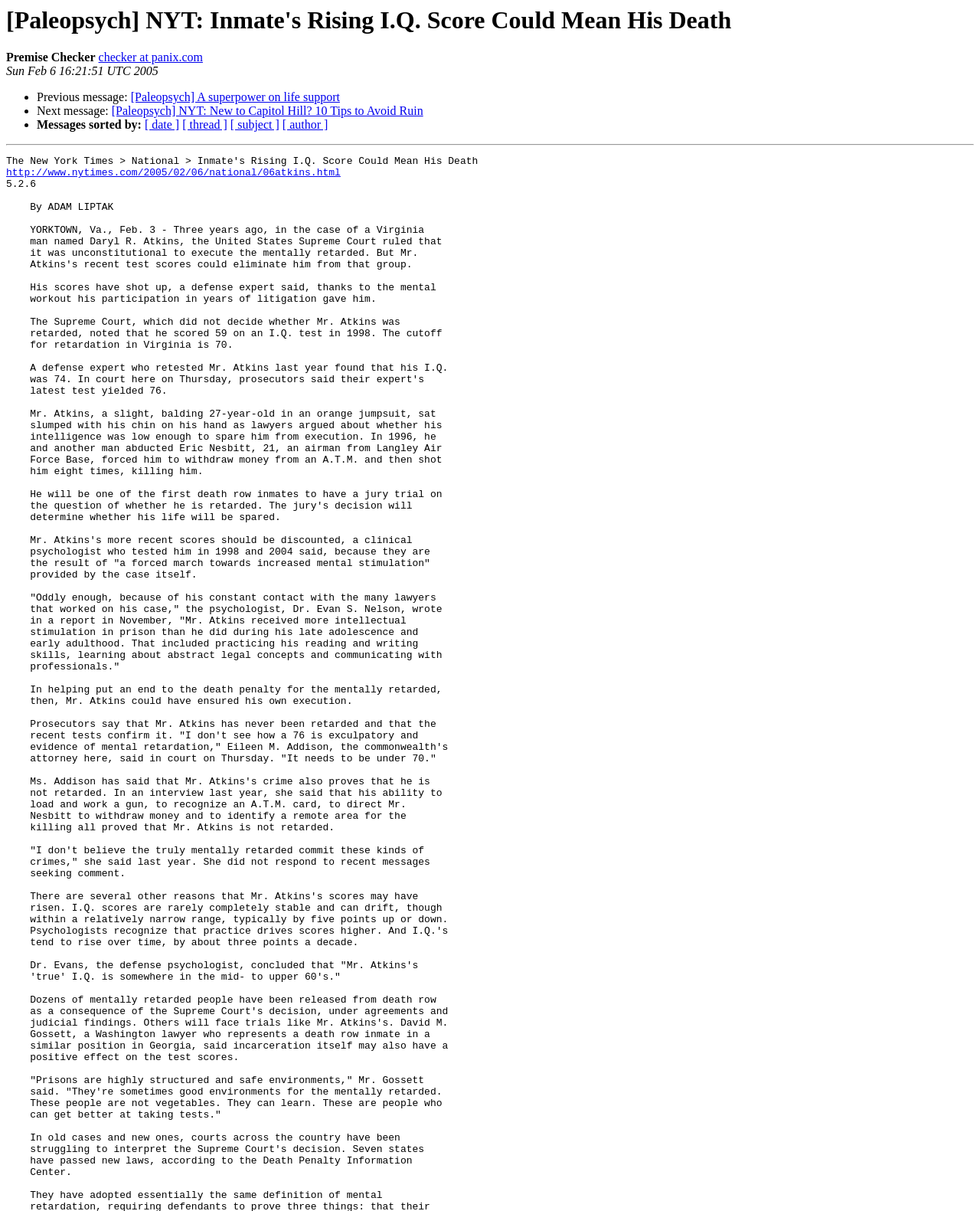Who is the premise checker?
Refer to the image and provide a one-word or short phrase answer.

checker at panix.com